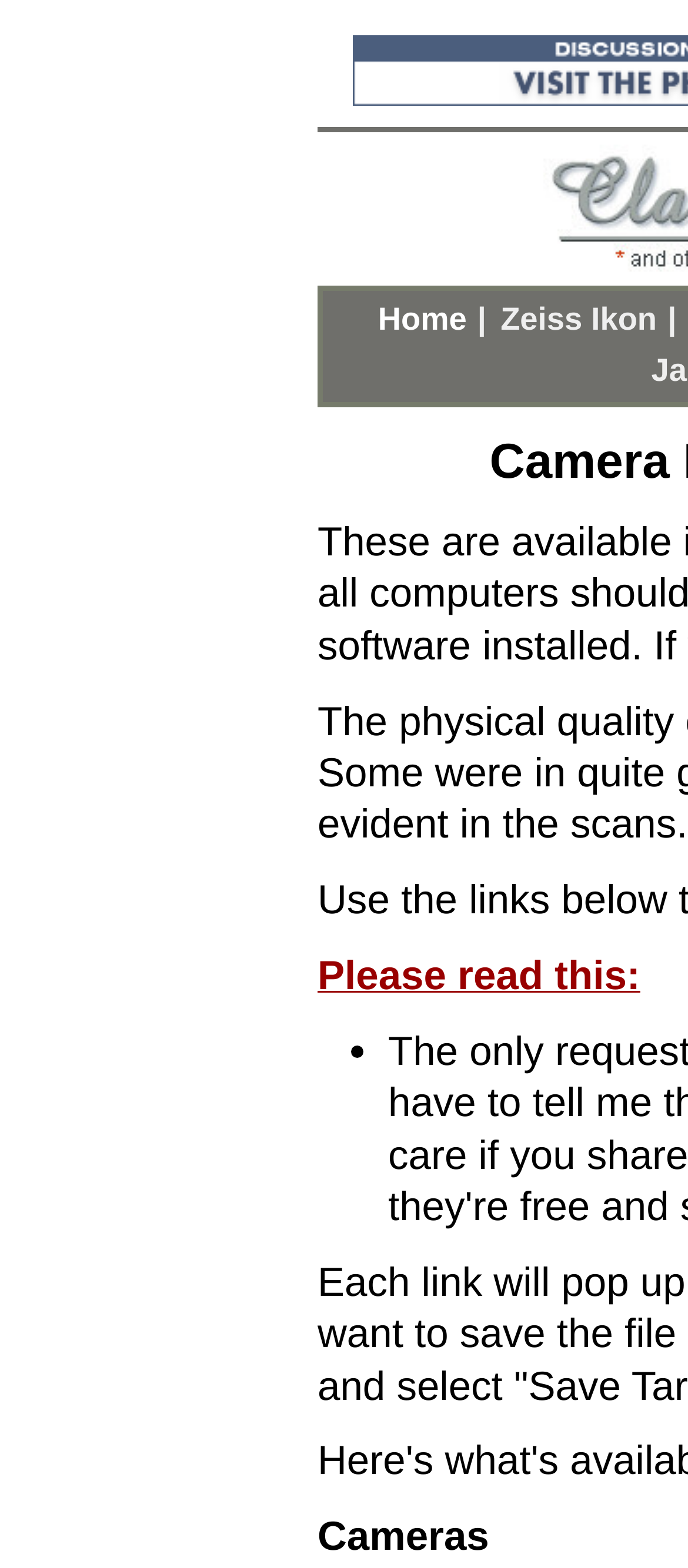Using the provided description Zeiss Ikon, find the bounding box coordinates for the UI element. Provide the coordinates in (top-left x, top-left y, bottom-right x, bottom-right y) format, ensuring all values are between 0 and 1.

[0.727, 0.192, 0.955, 0.215]